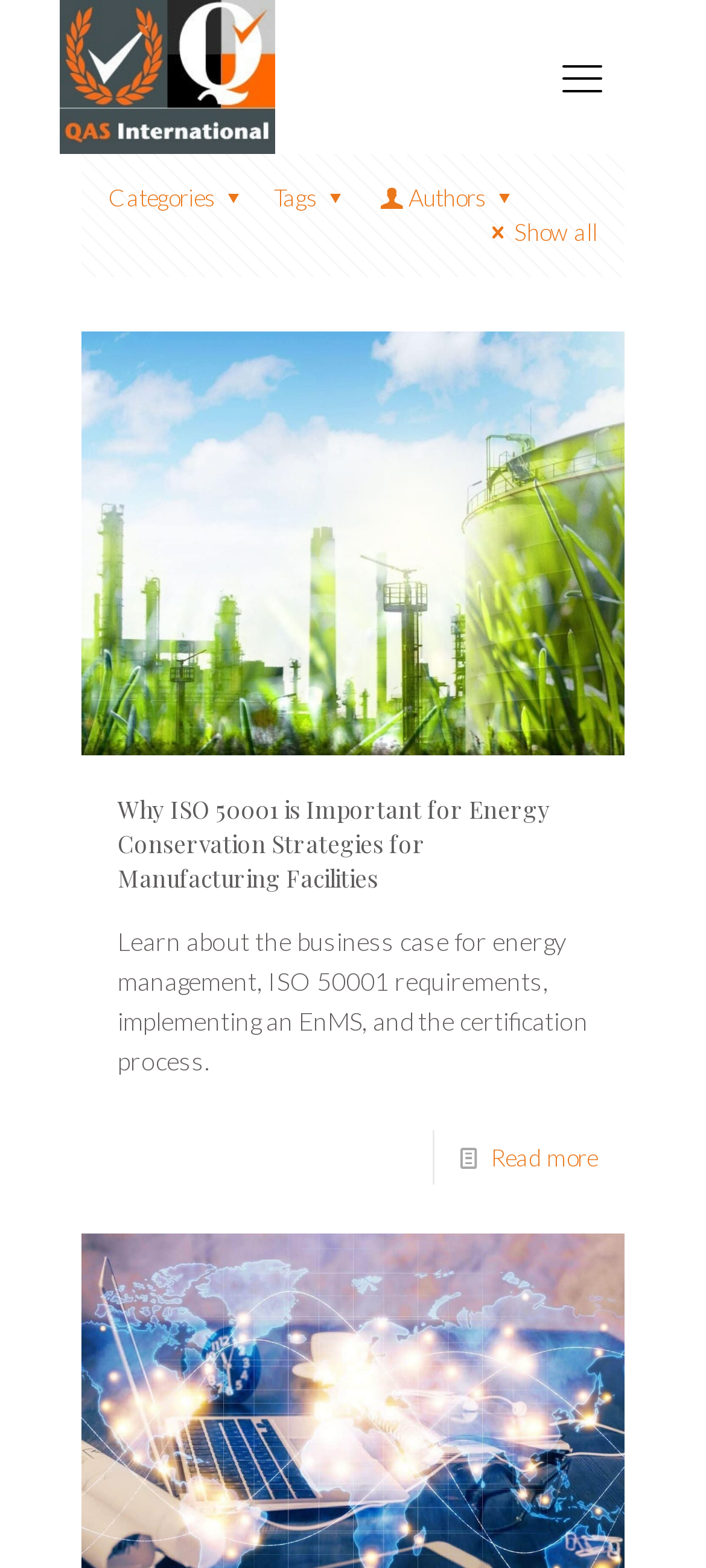Answer the question below in one word or phrase:
What is the purpose of the 'Read more' link?

To learn more about energy management